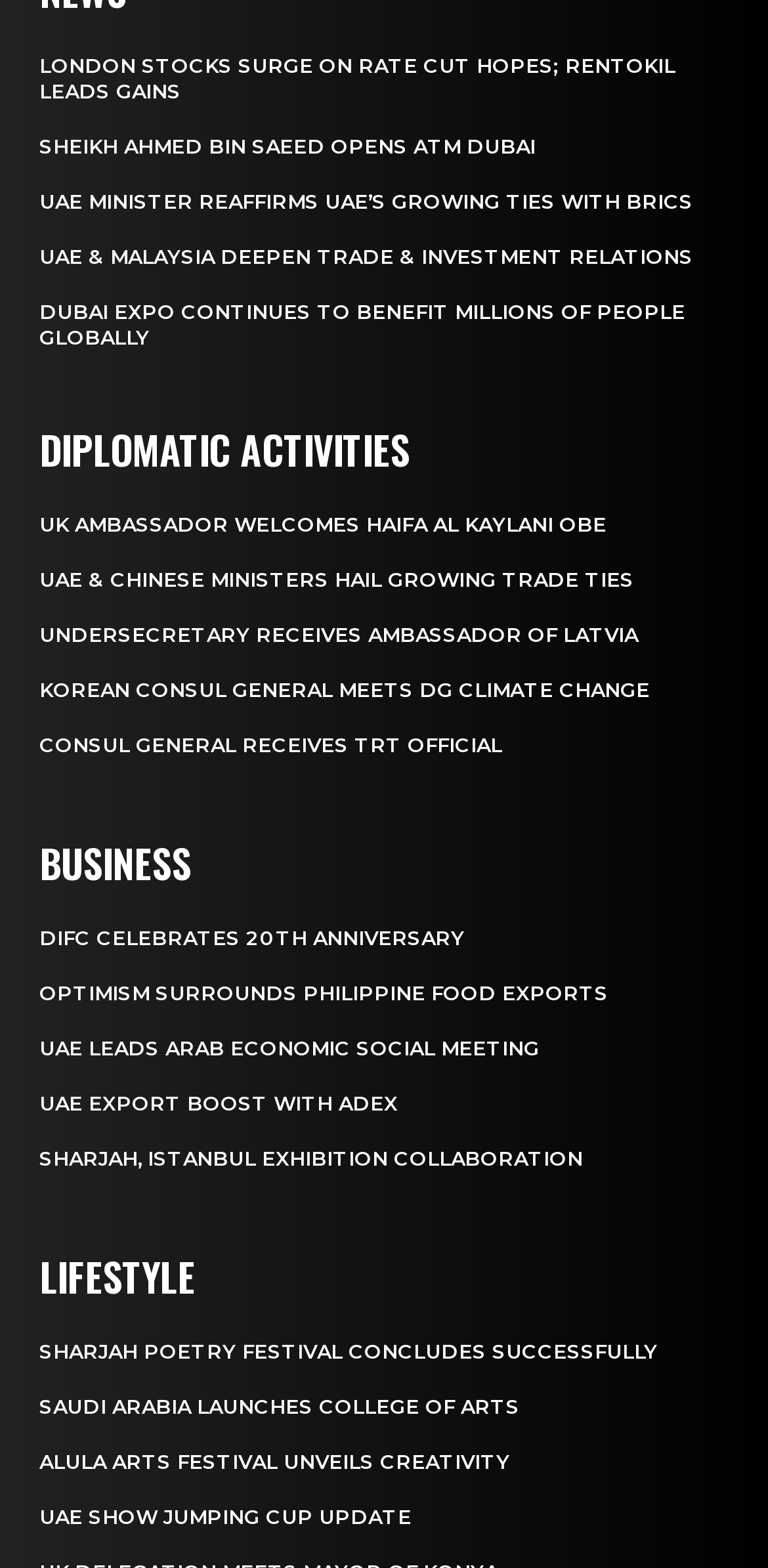Provide a short, one-word or phrase answer to the question below:
What is the topic of the news article with the link 'UAE & MALAYSIA DEEPEN TRADE & INVESTMENT RELATIONS'?

Trade and investment